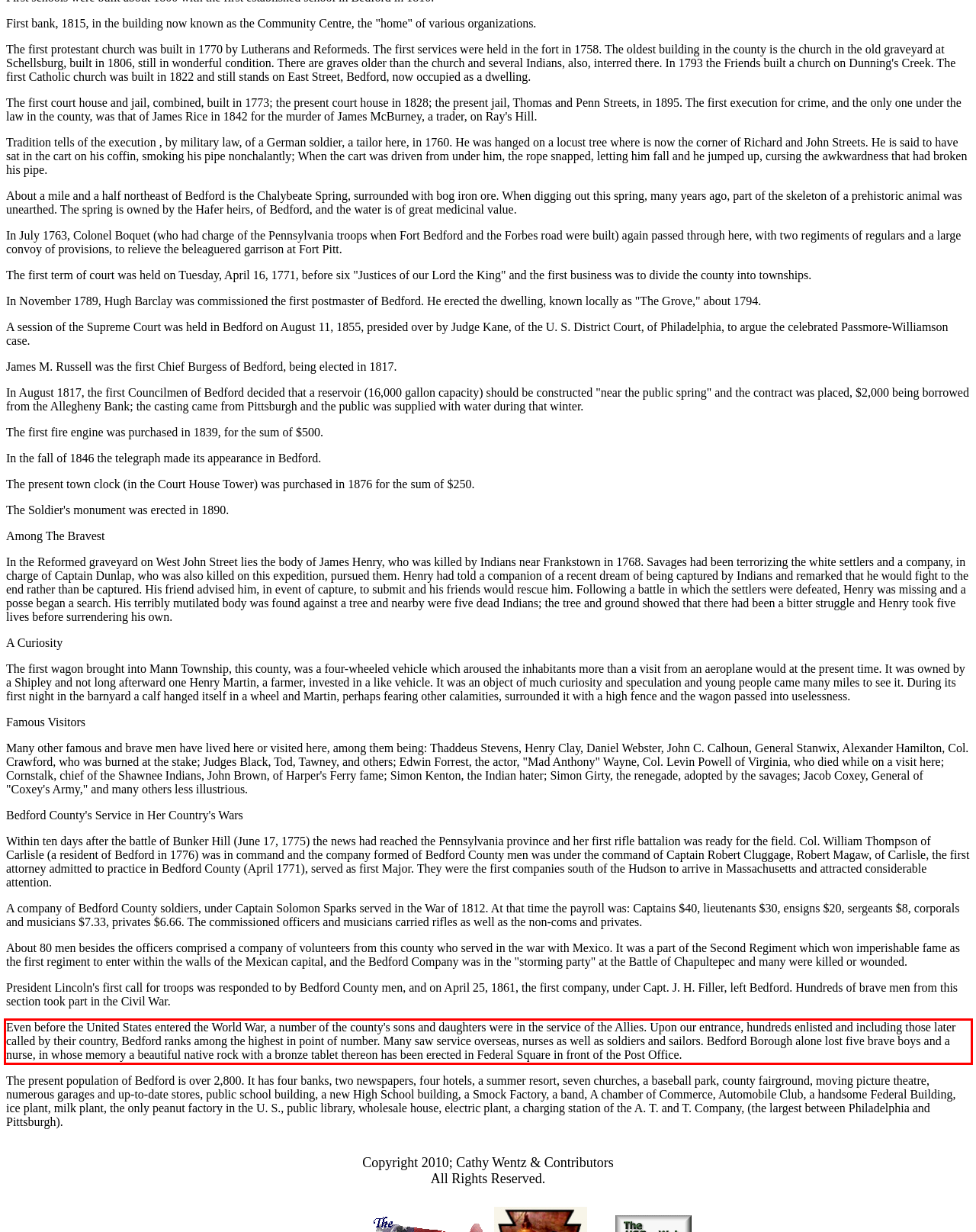Extract and provide the text found inside the red rectangle in the screenshot of the webpage.

Even before the United States entered the World War, a number of the county's sons and daughters were in the service of the Allies. Upon our entrance, hundreds enlisted and including those later called by their country, Bedford ranks among the highest in point of number. Many saw service overseas, nurses as well as soldiers and sailors. Bedford Borough alone lost five brave boys and a nurse, in whose memory a beautiful native rock with a bronze tablet thereon has been erected in Federal Square in front of the Post Office.